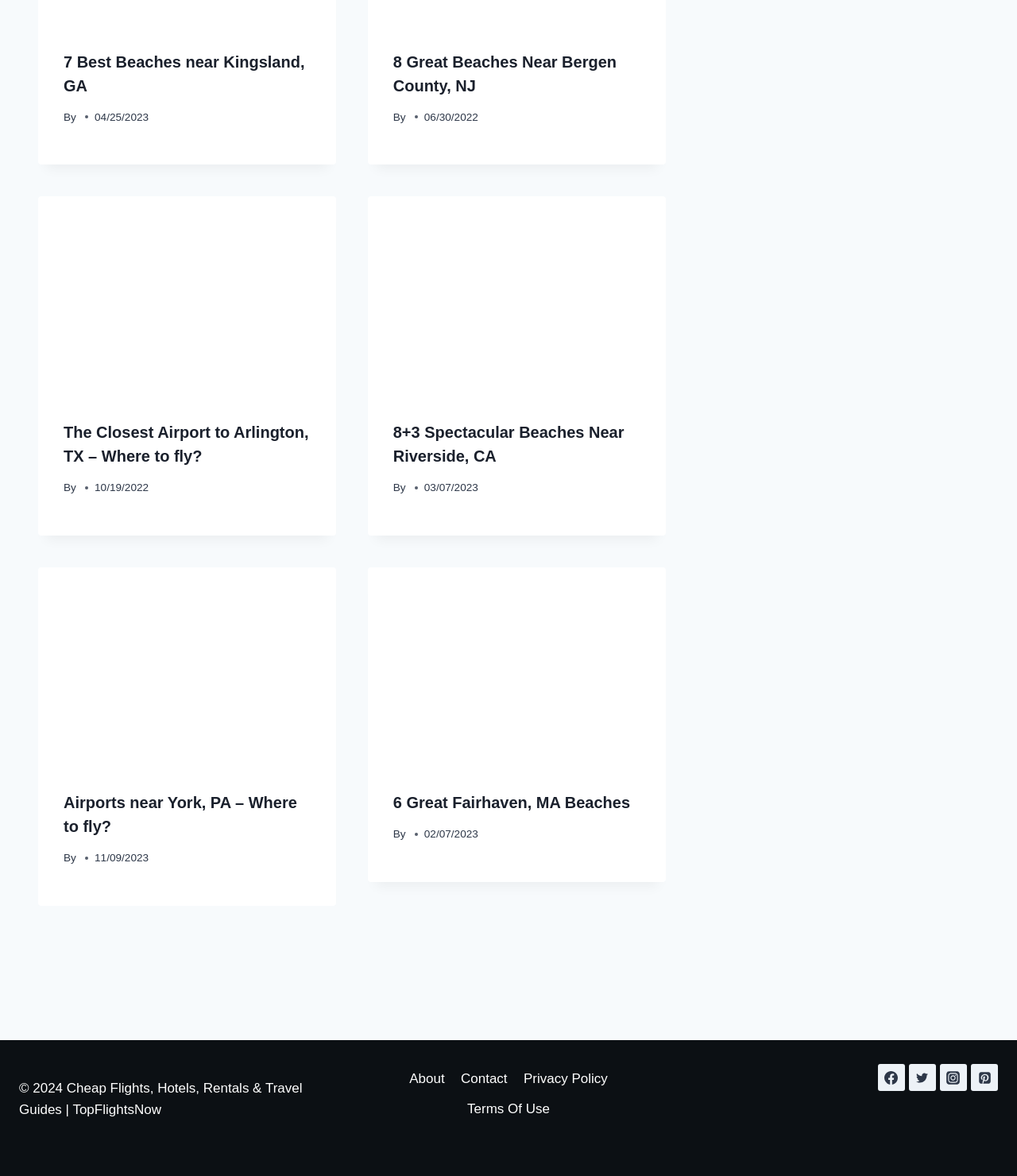Using the format (top-left x, top-left y, bottom-right x, bottom-right y), provide the bounding box coordinates for the described UI element. All values should be floating point numbers between 0 and 1: 6 Great Fairhaven, MA Beaches

[0.387, 0.675, 0.62, 0.69]